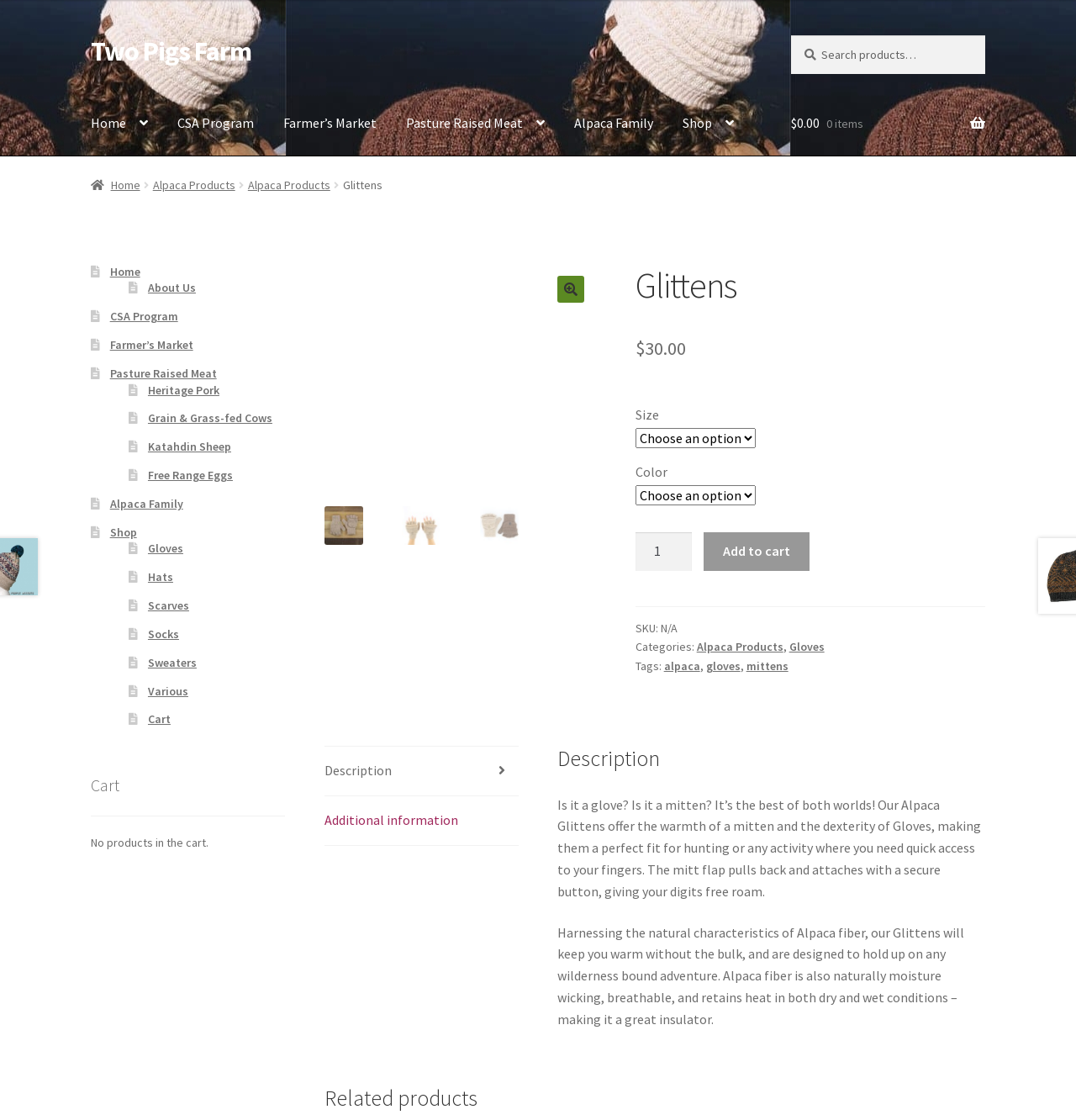Pinpoint the bounding box coordinates of the element you need to click to execute the following instruction: "Read article by Daniel Hathaway". The bounding box should be represented by four float numbers between 0 and 1, in the format [left, top, right, bottom].

None